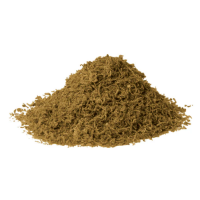What type of fish is the food suitable for?
Please interpret the details in the image and answer the question thoroughly.

The caption states that the food is designed for both freshwater and saltwater fish, indicating its versatility and suitability for a wide range of aquatic species.